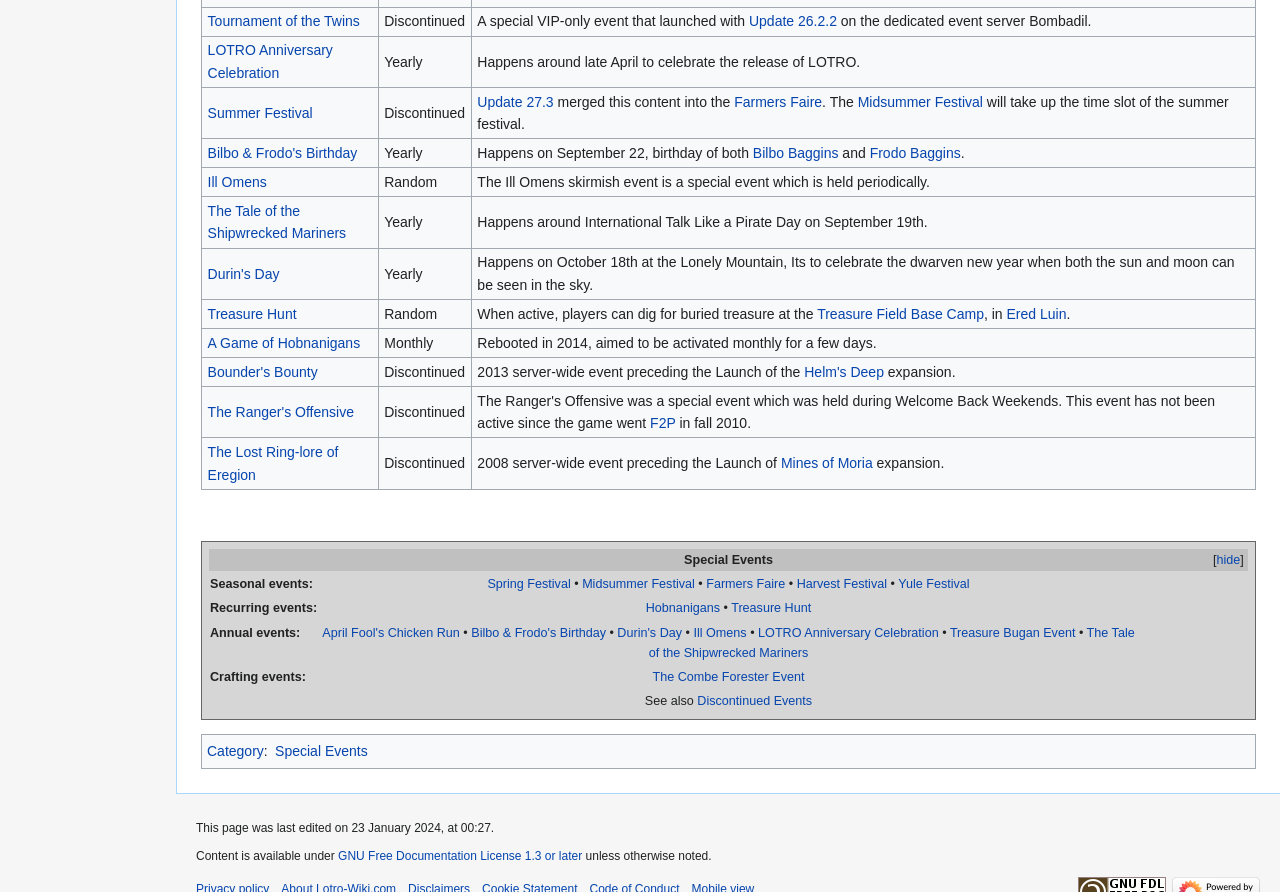Given the webpage screenshot, identify the bounding box of the UI element that matches this description: "Treasure Bugan Event".

[0.742, 0.701, 0.84, 0.717]